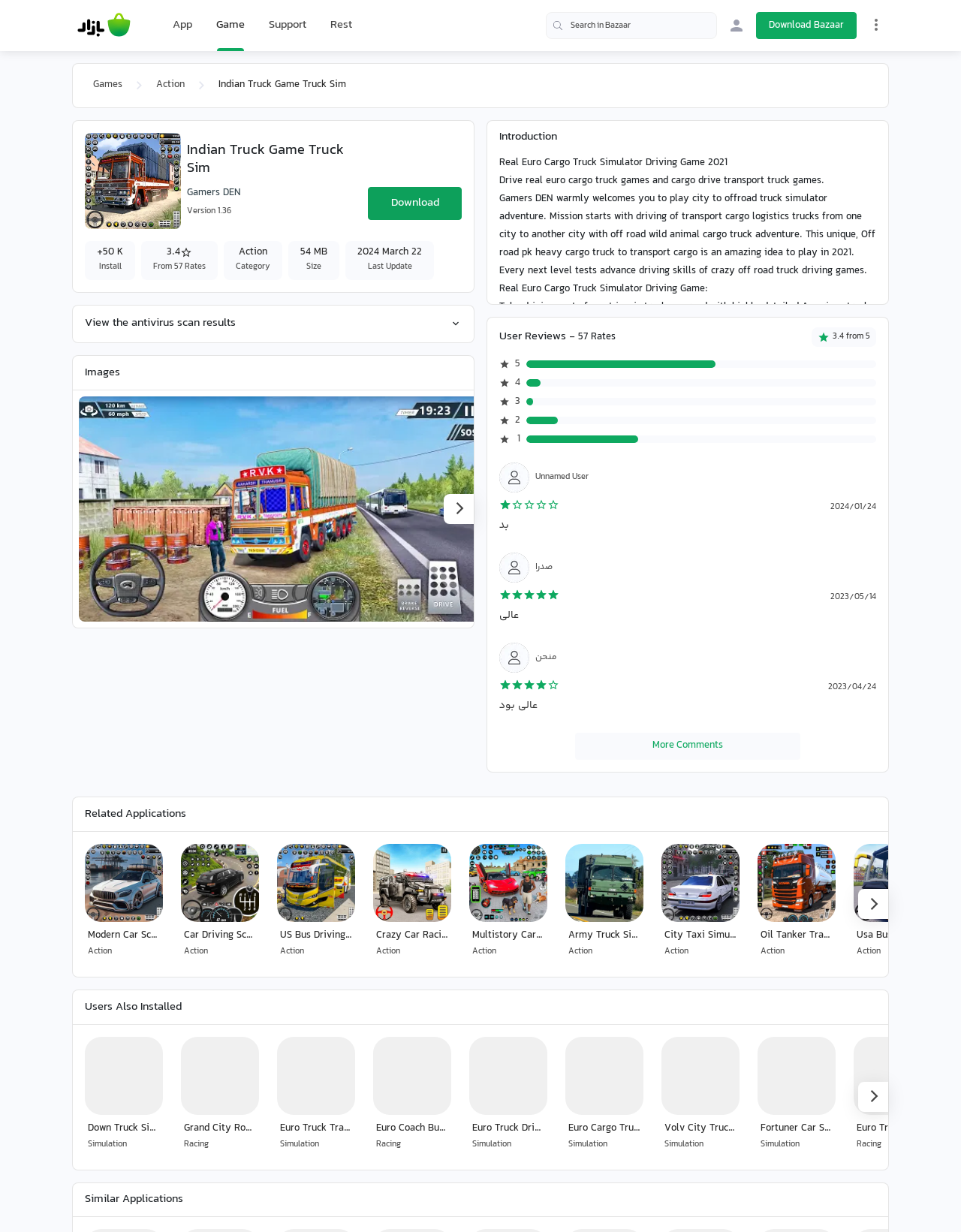Find the bounding box coordinates for the element described here: "parent_node: App title="Home"".

[0.074, 0.008, 0.142, 0.034]